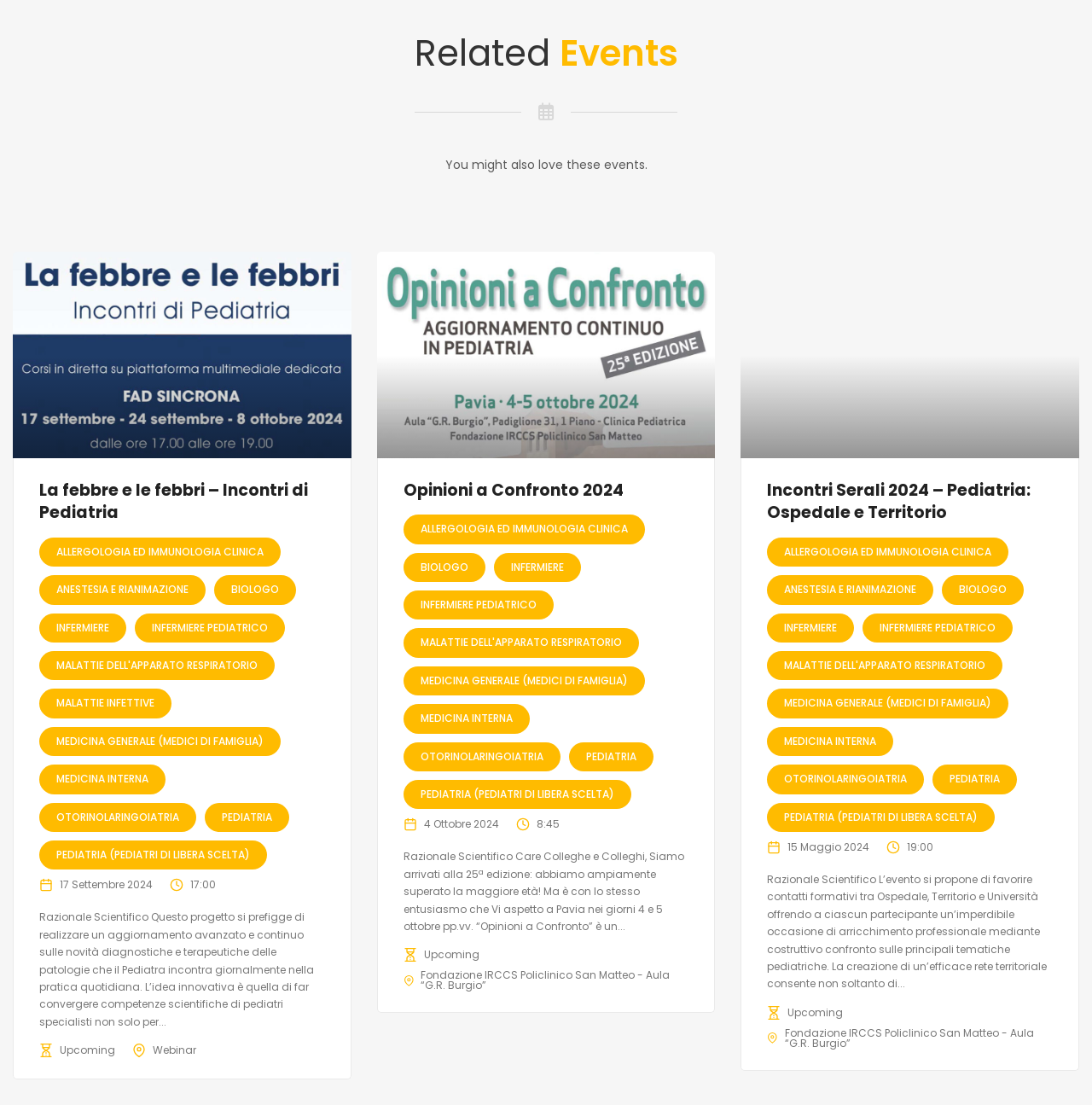Identify the bounding box coordinates of the region I need to click to complete this instruction: "Click on the 'La febbre e le febbri – Incontri di Pediatria' link".

[0.036, 0.433, 0.282, 0.474]